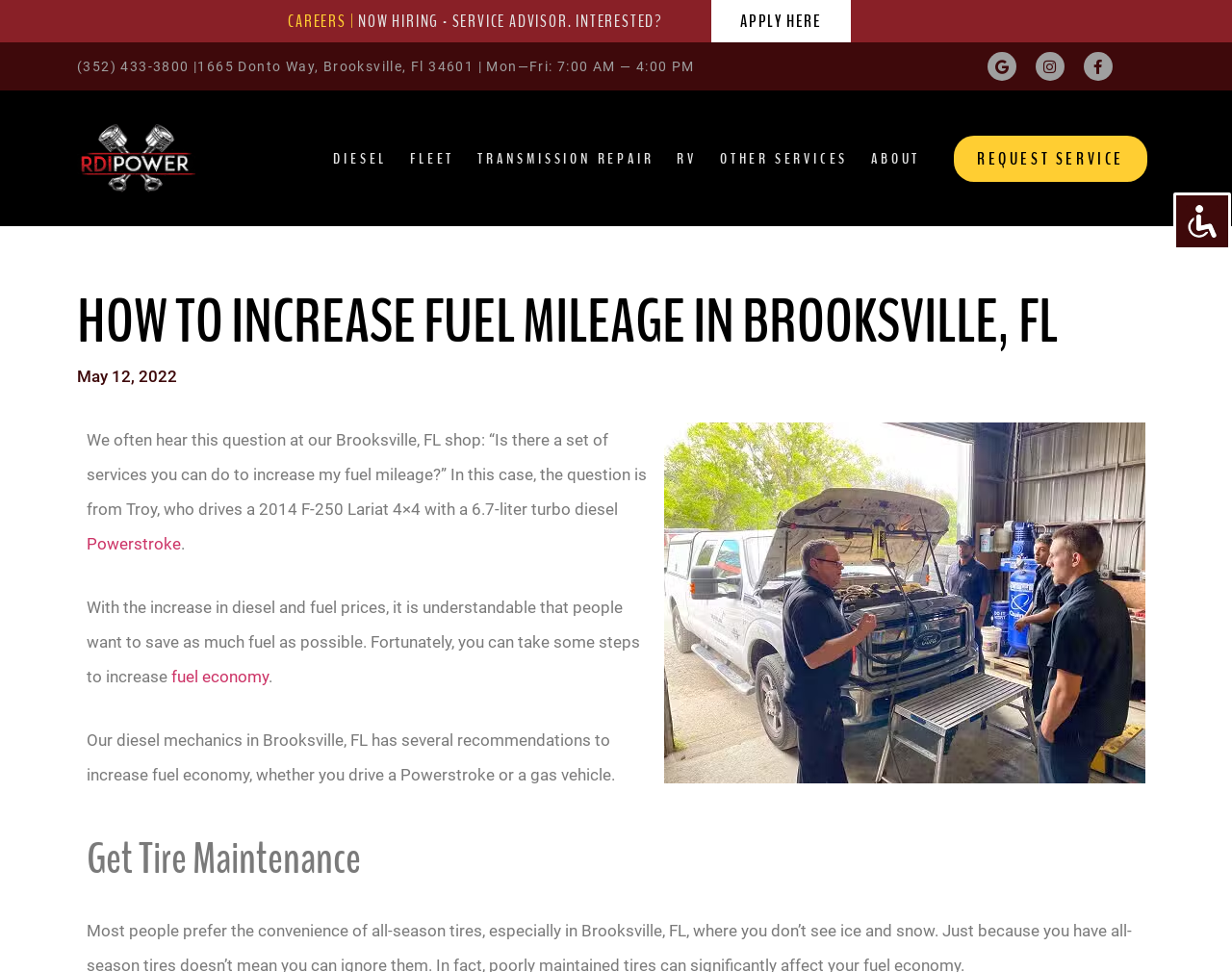Please find the bounding box coordinates of the element's region to be clicked to carry out this instruction: "Request service".

[0.774, 0.139, 0.931, 0.187]